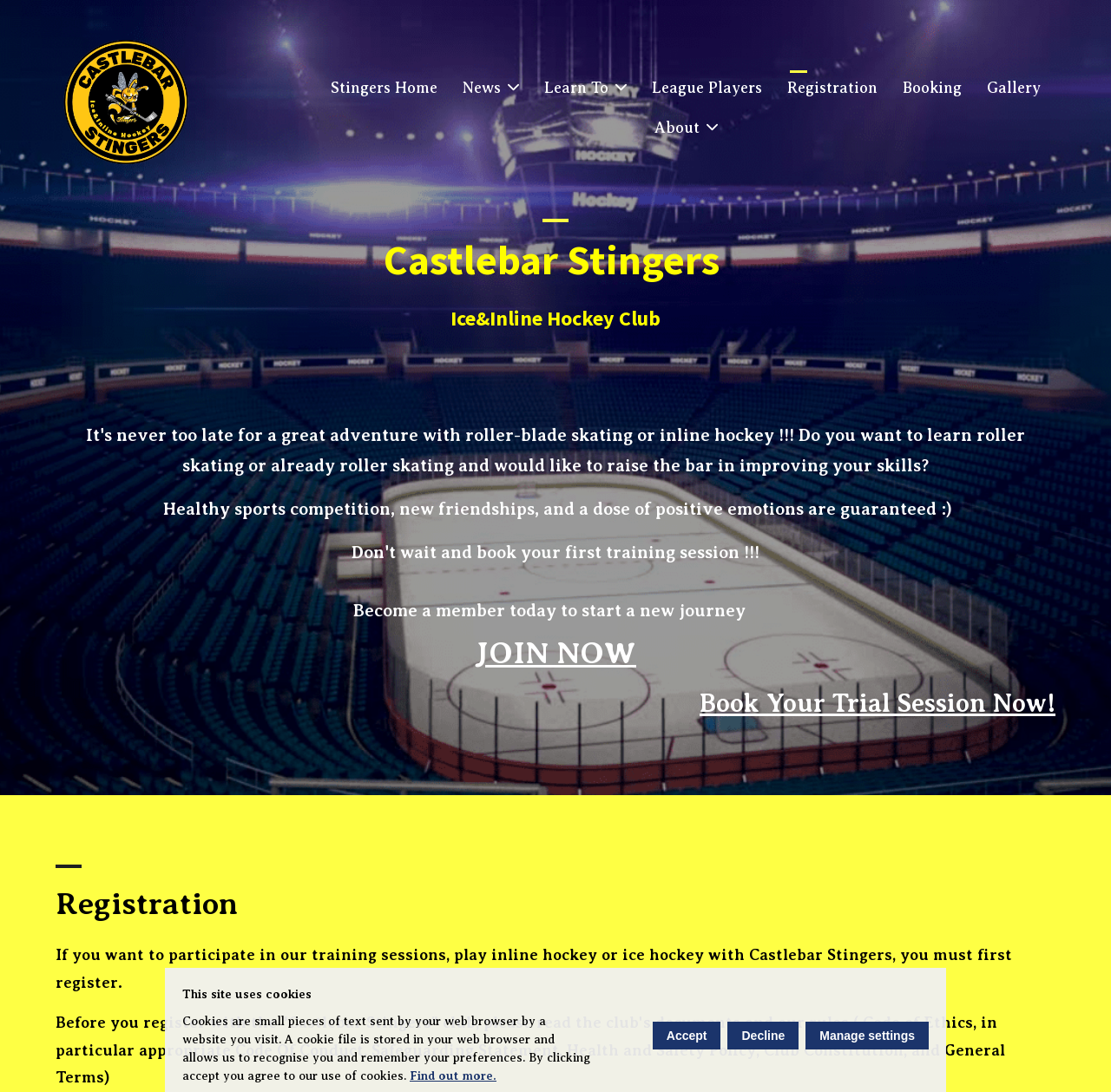What is the purpose of the 'JOIN NOW' button?
Please provide a full and detailed response to the question.

The 'JOIN NOW' button is placed next to the text 'Become a member today to start a new journey', suggesting that the purpose of the button is to allow users to become a member of the Castlebar Stingers Ice & Inline Hockey Club.